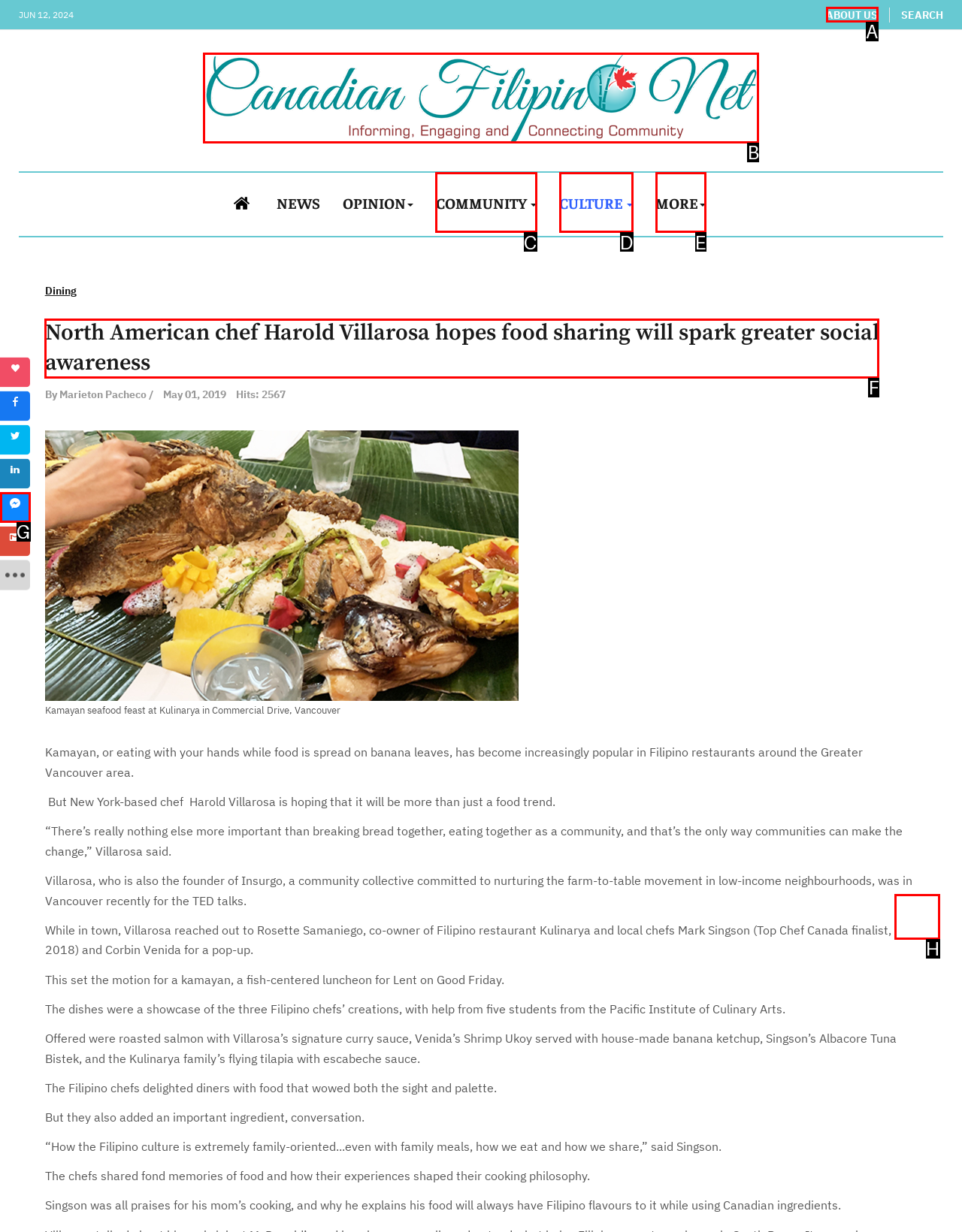For the task: Click on the 'COMMUNITY' link, specify the letter of the option that should be clicked. Answer with the letter only.

C